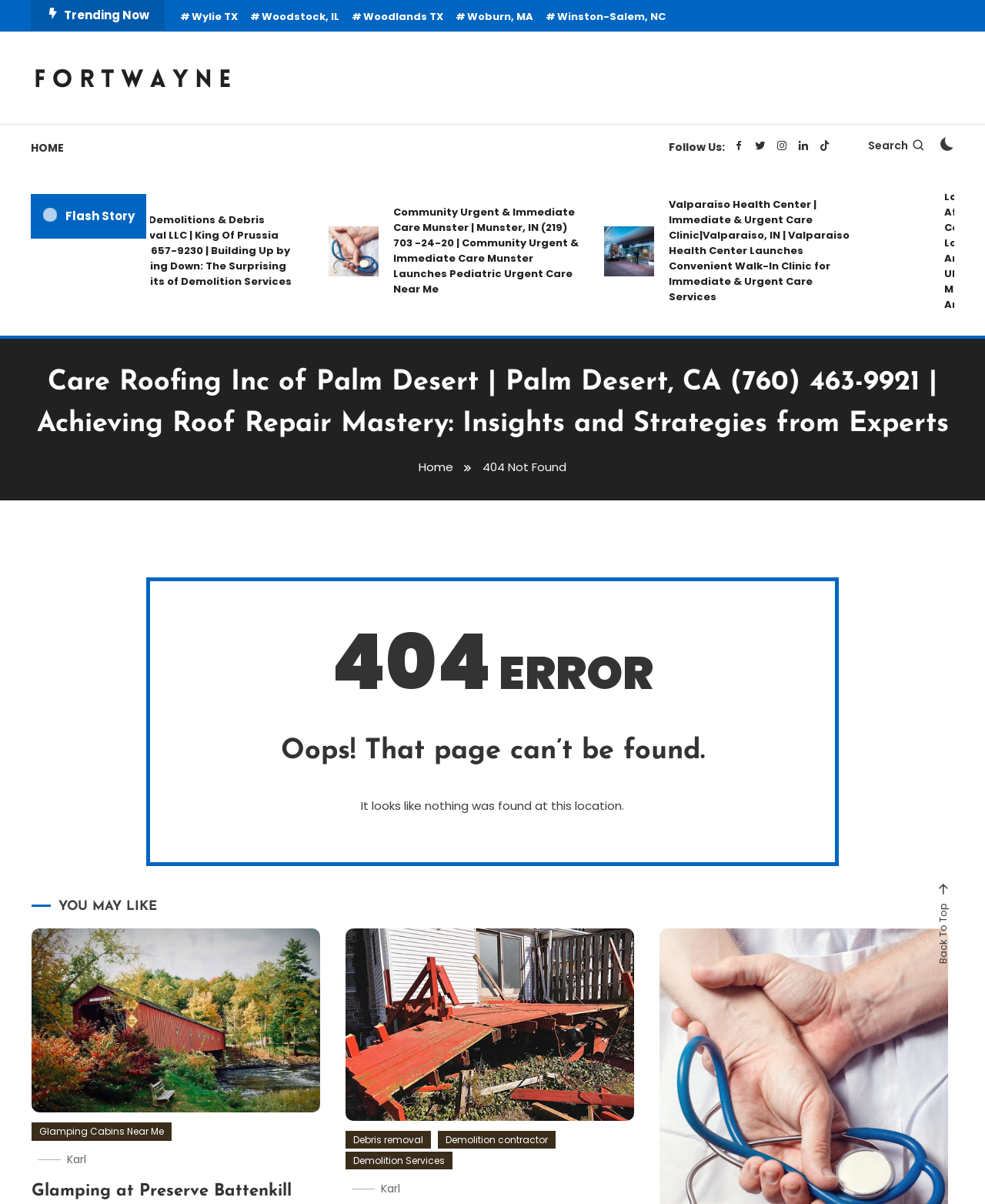Kindly determine the bounding box coordinates for the clickable area to achieve the given instruction: "Read about demolition services".

[0.035, 0.176, 0.23, 0.24]